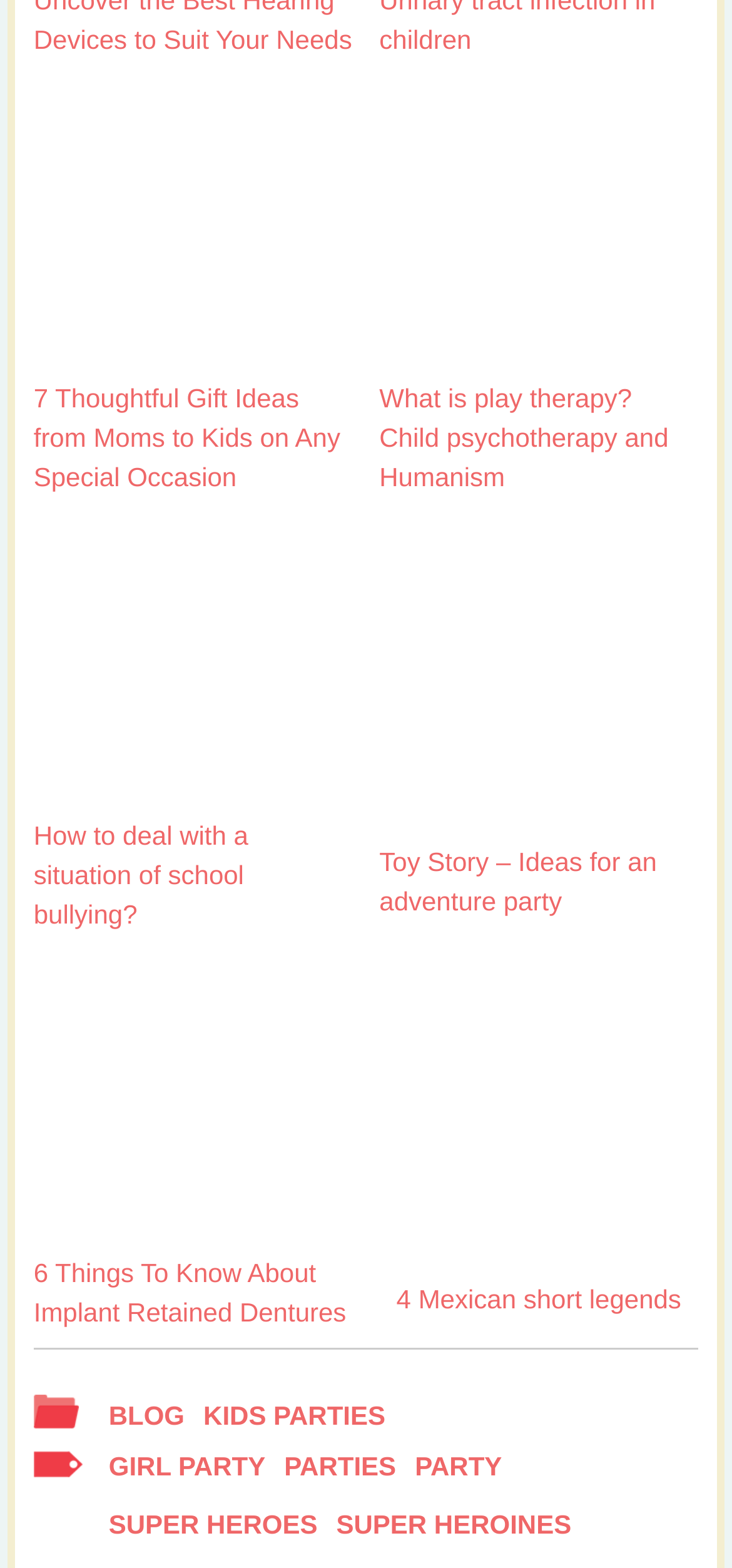What is the category of the link '4 Mexican short legends'?
Please answer using one word or phrase, based on the screenshot.

BLOG